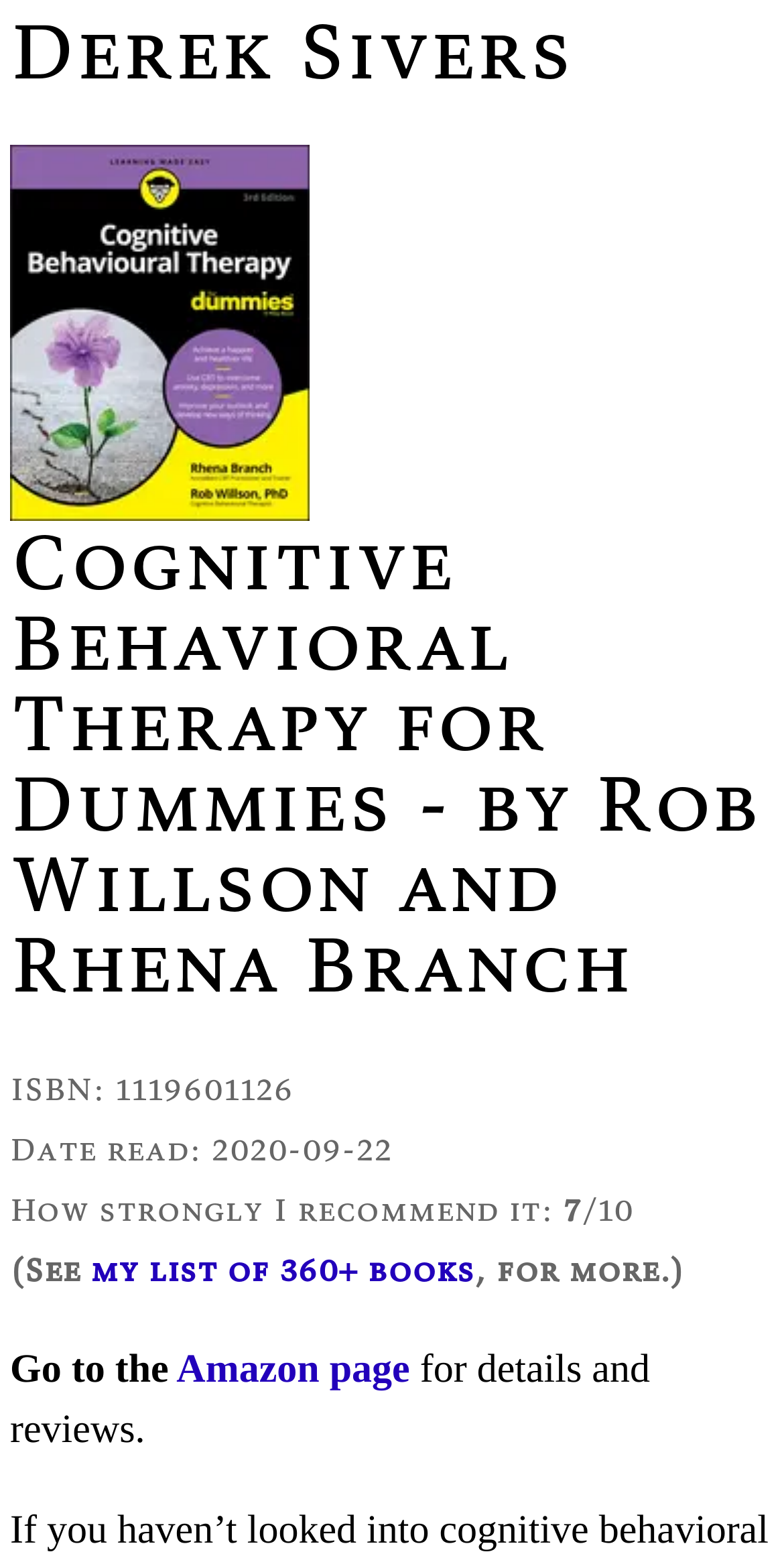Can you look at the image and give a comprehensive answer to the question:
How strongly does the reviewer recommend the book?

The reviewer's recommendation strength can be determined by looking at the static text elements which contain the text 'How strongly I recommend it:' and '/10'. These elements are located near each other and indicate that the reviewer recommends the book with a score of /10.